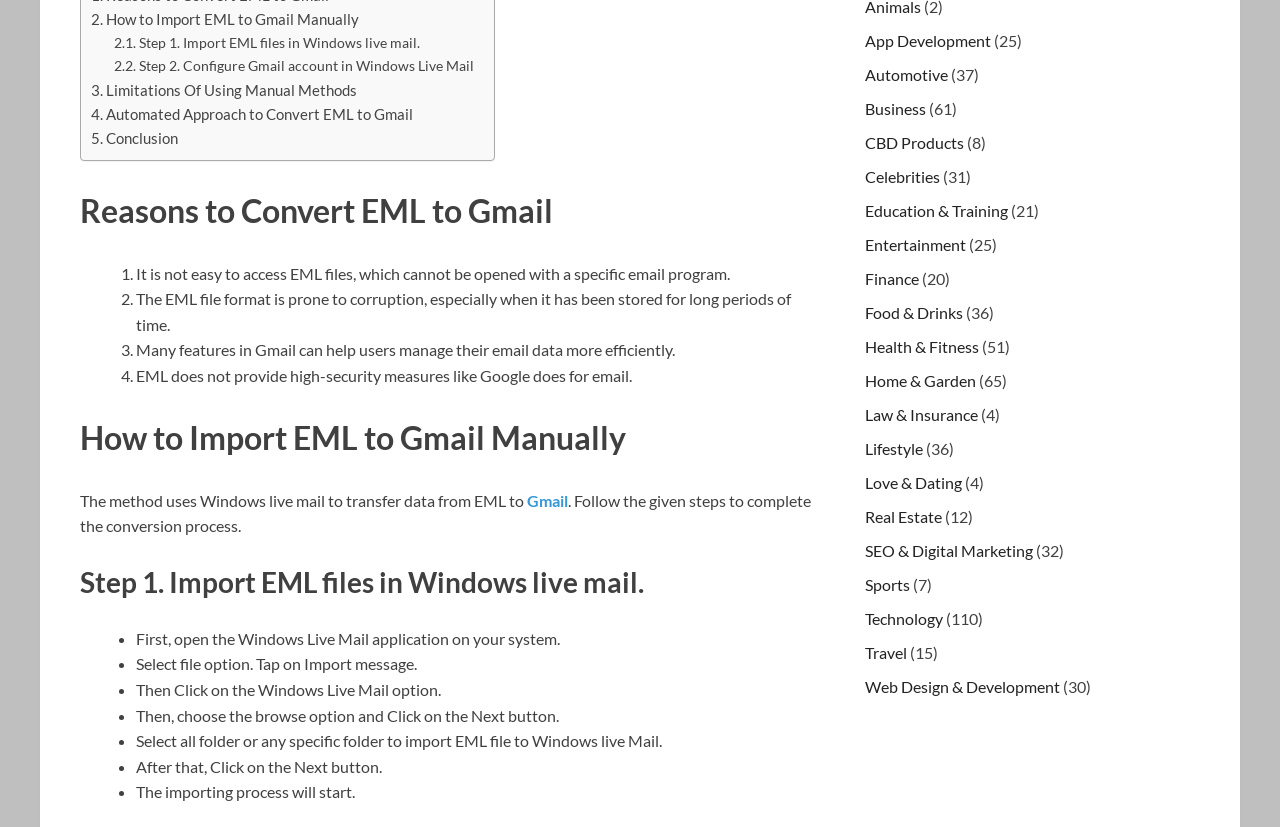What is the alternative method to convert EML to Gmail mentioned on the webpage?
From the screenshot, supply a one-word or short-phrase answer.

Automated approach